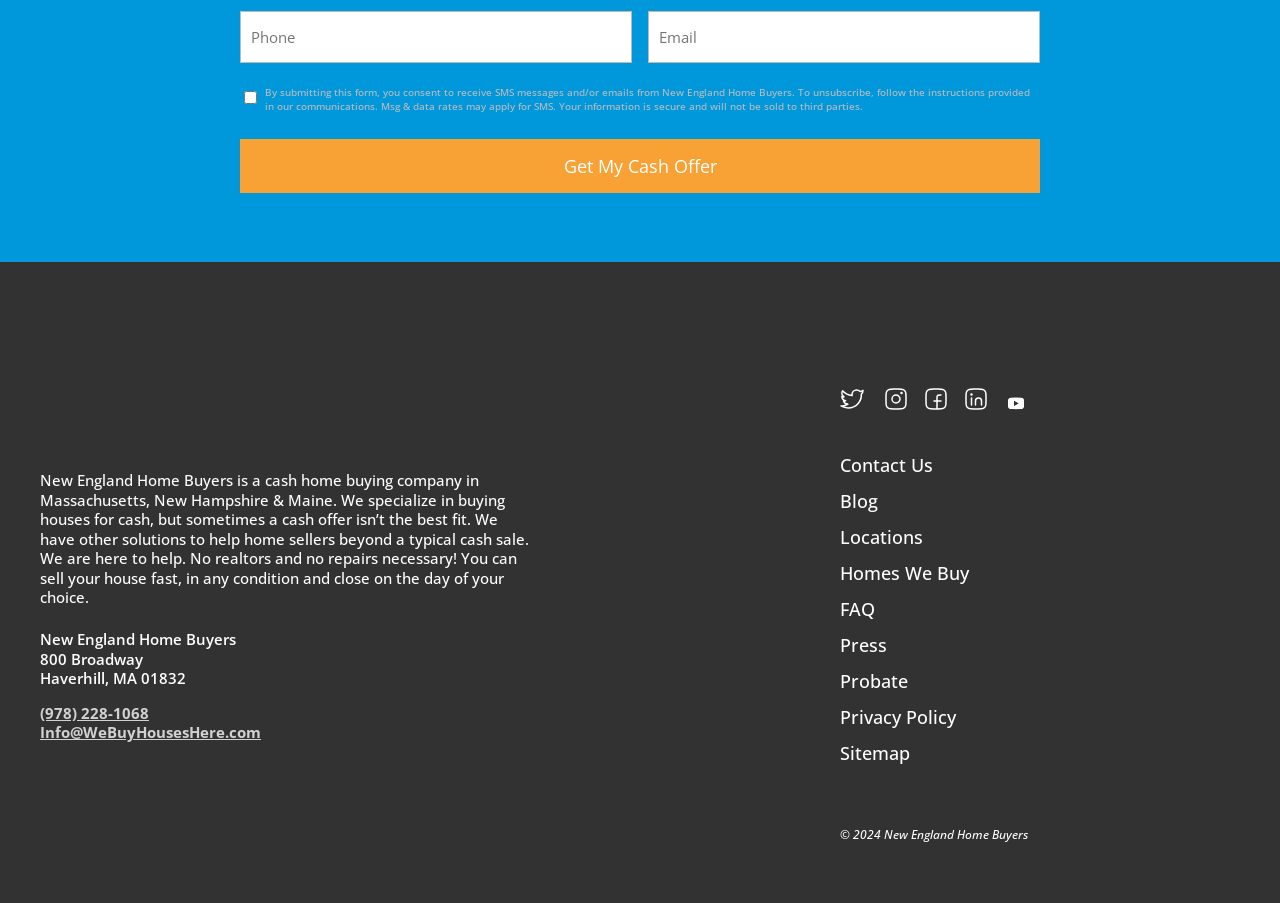Identify the bounding box coordinates of the section that should be clicked to achieve the task described: "Follow on Facebook".

[0.719, 0.429, 0.744, 0.464]